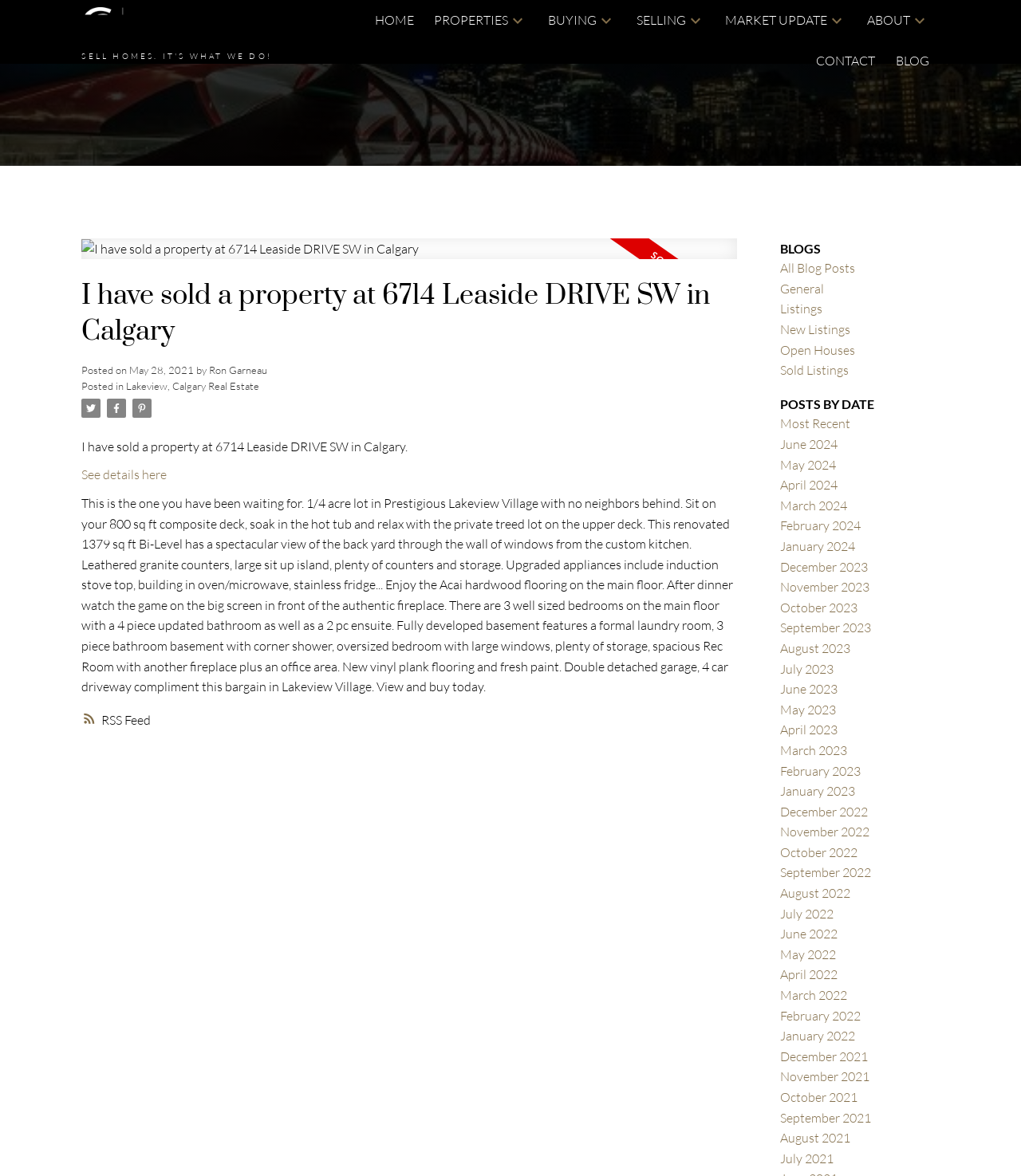How many bedrooms are on the main floor?
Answer the question using a single word or phrase, according to the image.

3